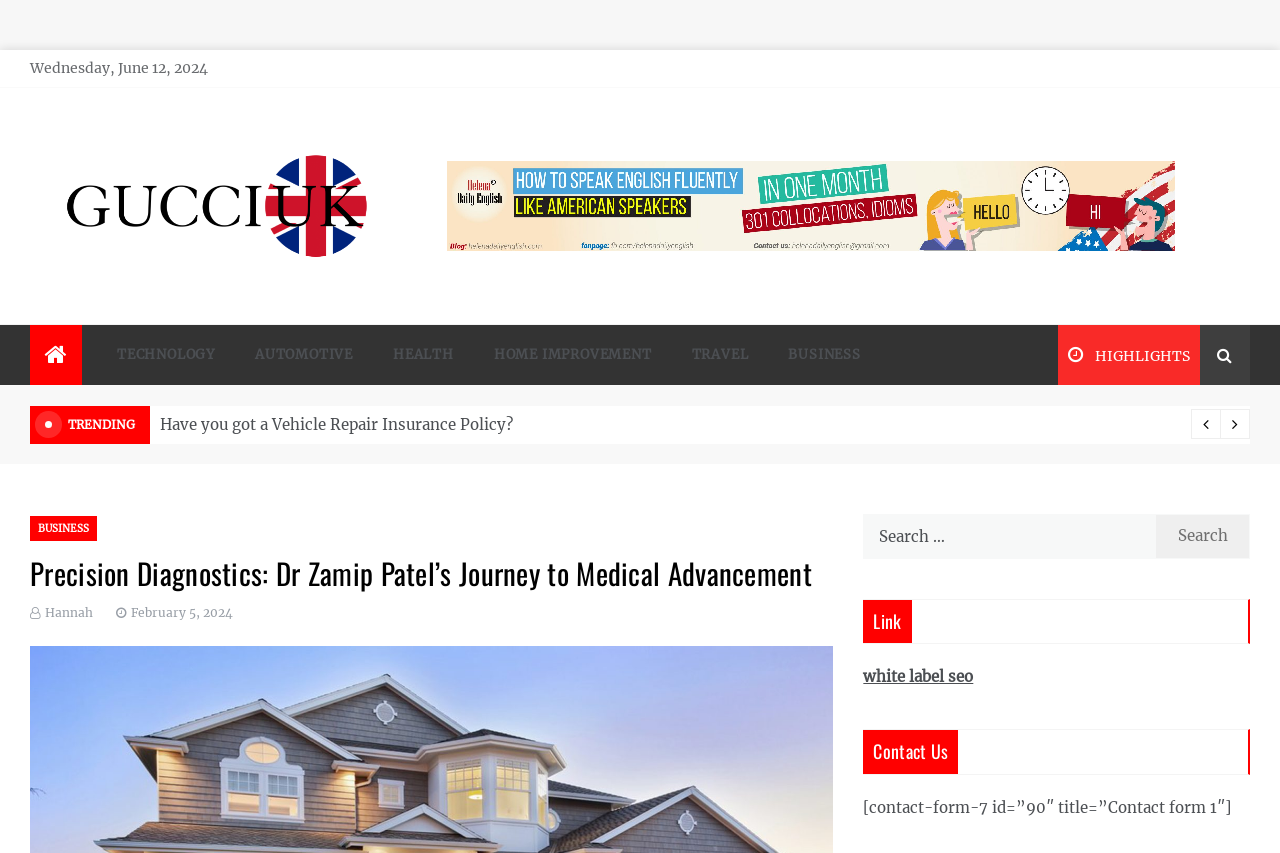Provide a short answer using a single word or phrase for the following question: 
What is the title of the contact form?

Contact form 1